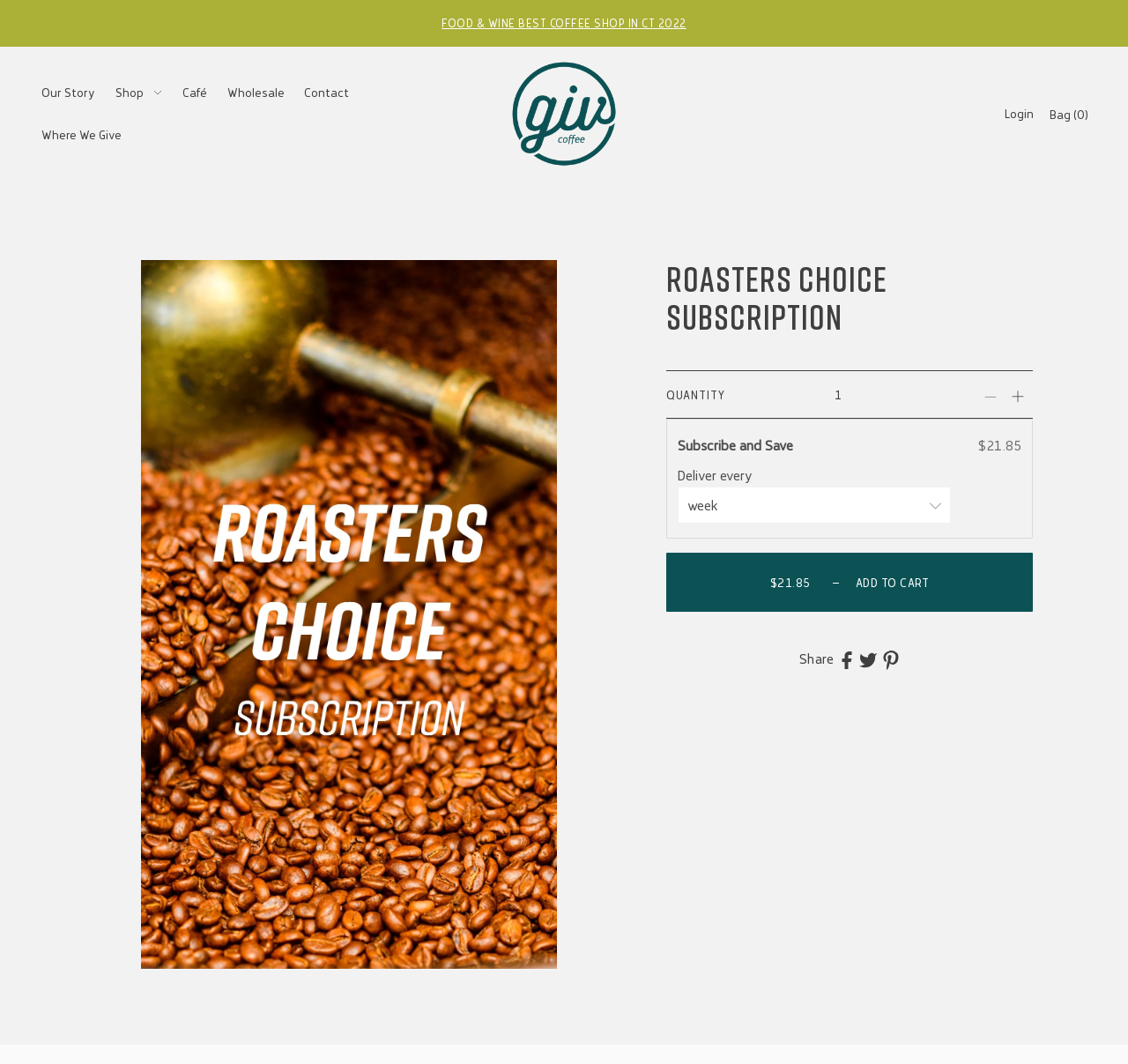Locate the bounding box of the UI element based on this description: "#icon--minus.stroke:hover g { stroke: var(--link-color);}". Provide four float numbers between 0 and 1 as [left, top, right, bottom].

[0.864, 0.361, 0.883, 0.381]